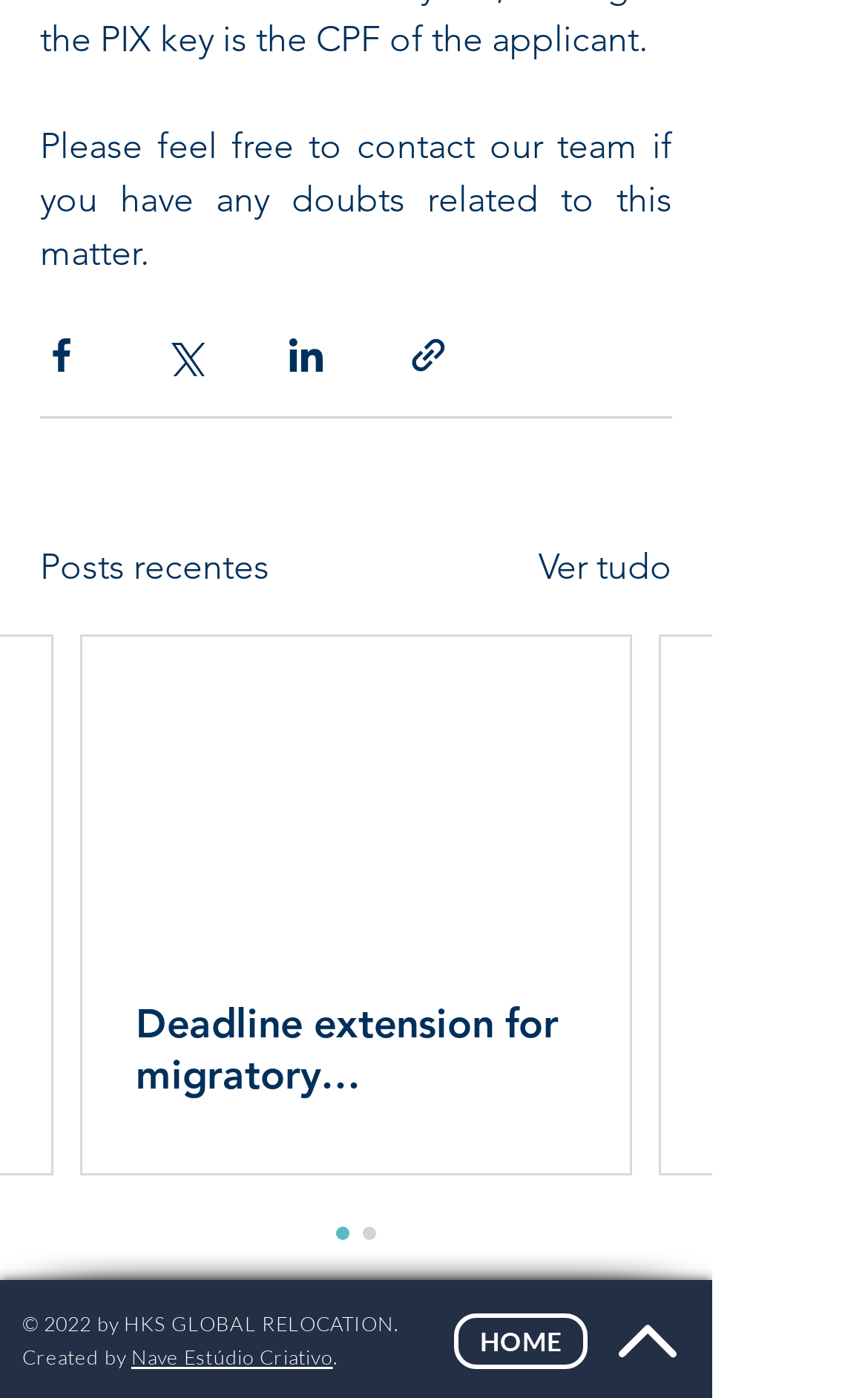What is the title of the latest article?
Based on the image, give a one-word or short phrase answer.

Deadline extension for migratory regularization